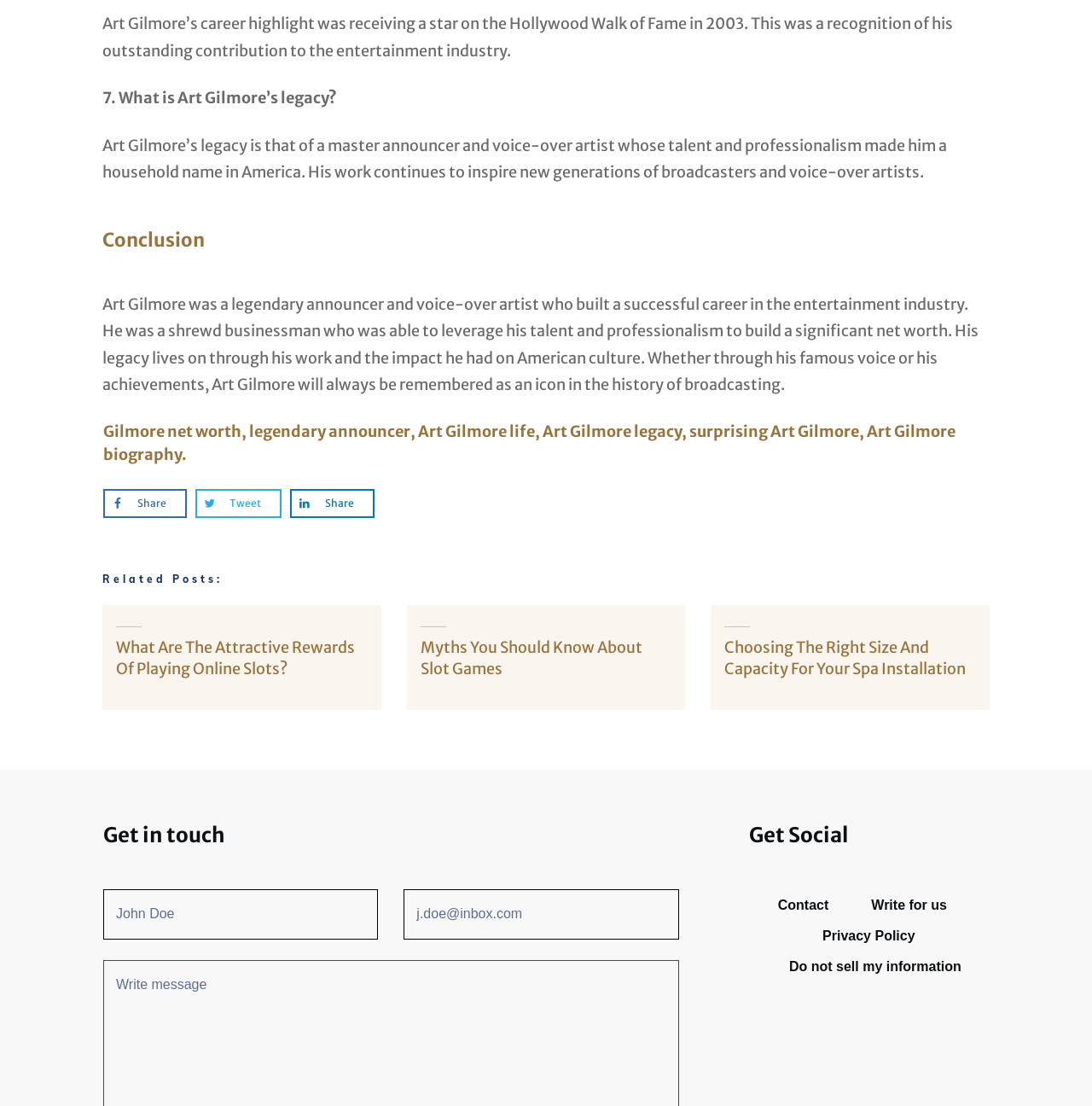Please identify the bounding box coordinates of the element I should click to complete this instruction: 'Change the quantity'. The coordinates should be given as four float numbers between 0 and 1, like this: [left, top, right, bottom].

None